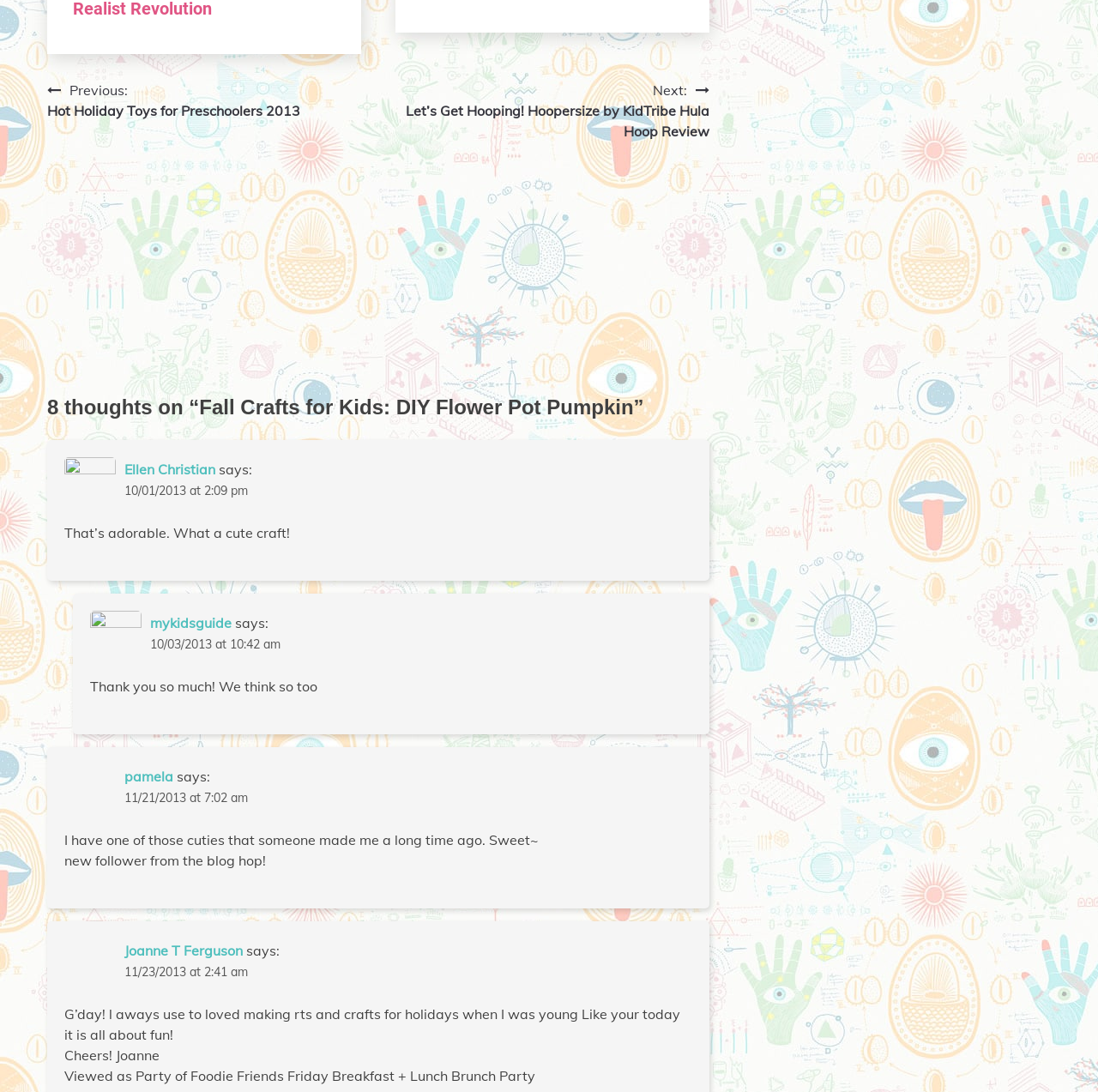Pinpoint the bounding box coordinates of the clickable area needed to execute the instruction: "Click the BUY button". The coordinates should be specified as four float numbers between 0 and 1, i.e., [left, top, right, bottom].

None